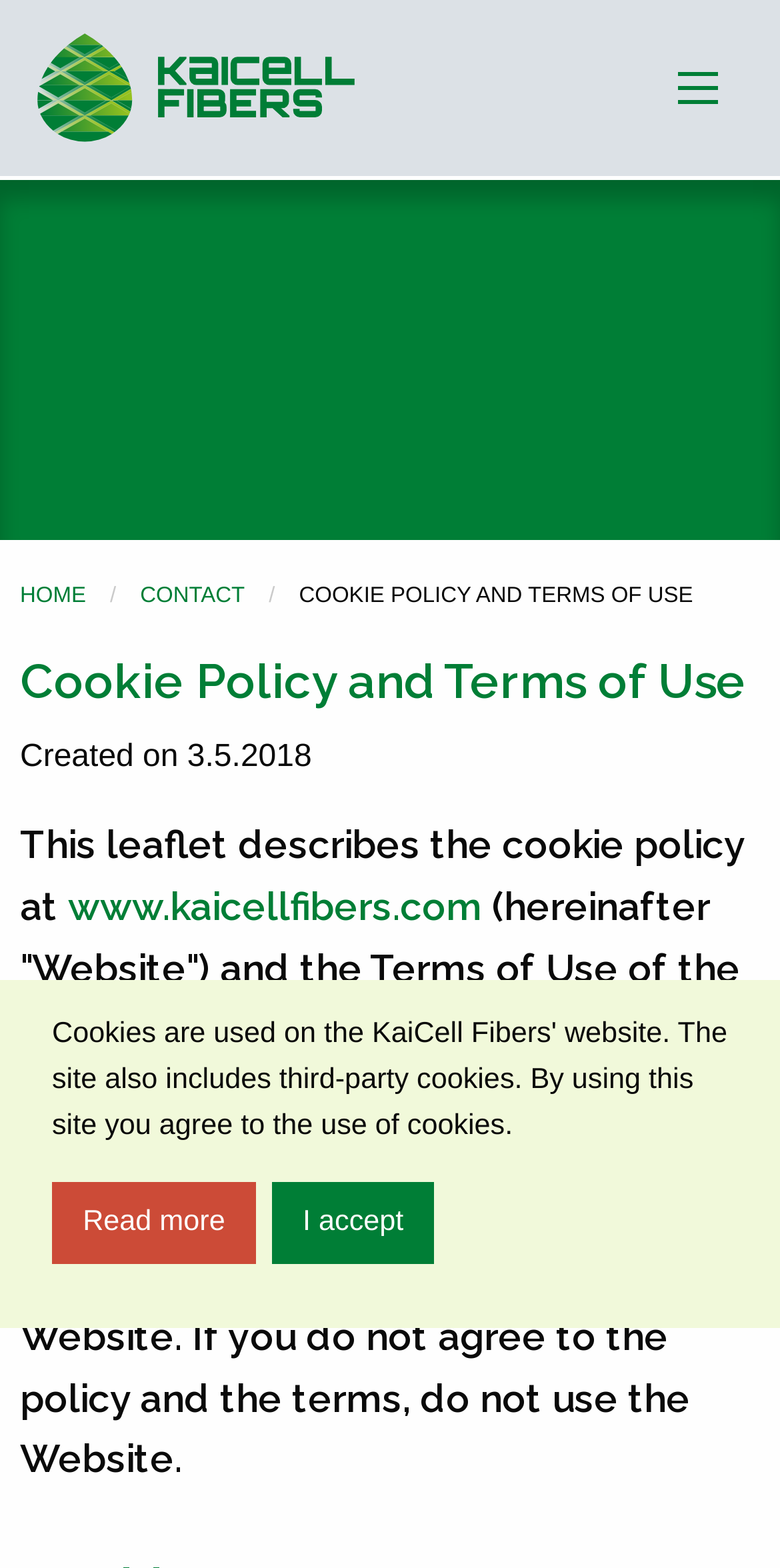Give a one-word or short-phrase answer to the following question: 
What is the name of the company mentioned in the text?

KaiCell Fibers